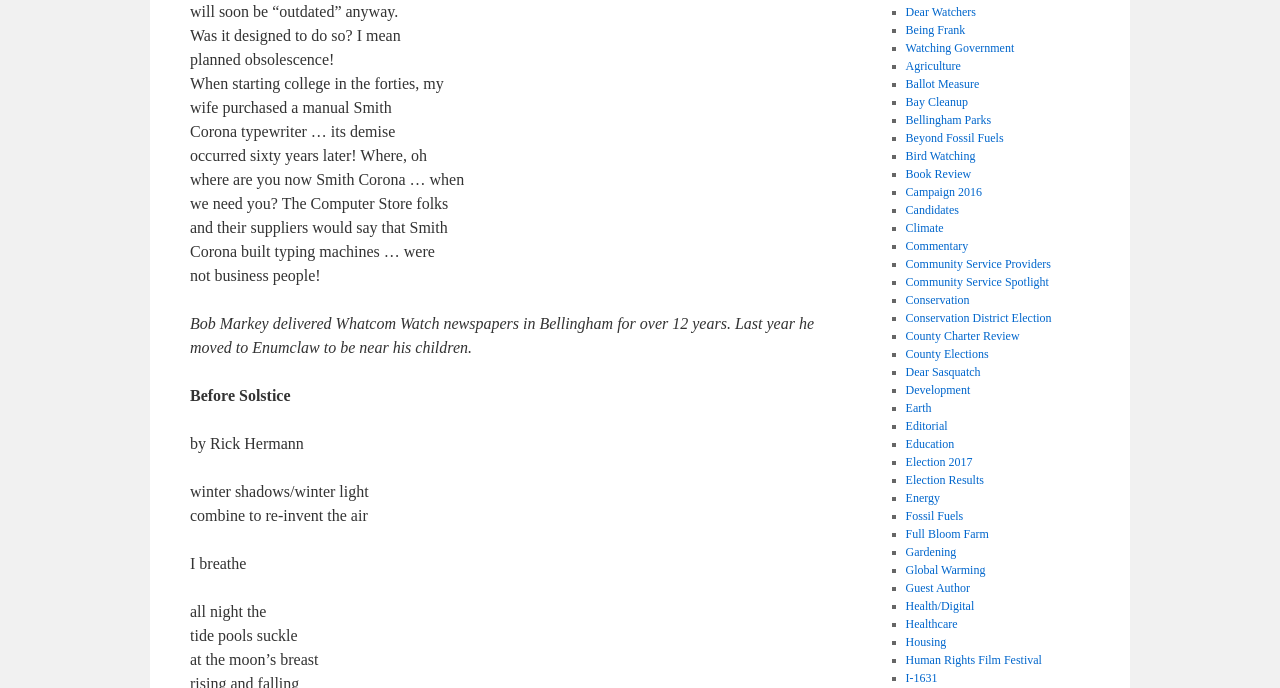Answer the following query concisely with a single word or phrase:
How many links are there in the webpage?

46